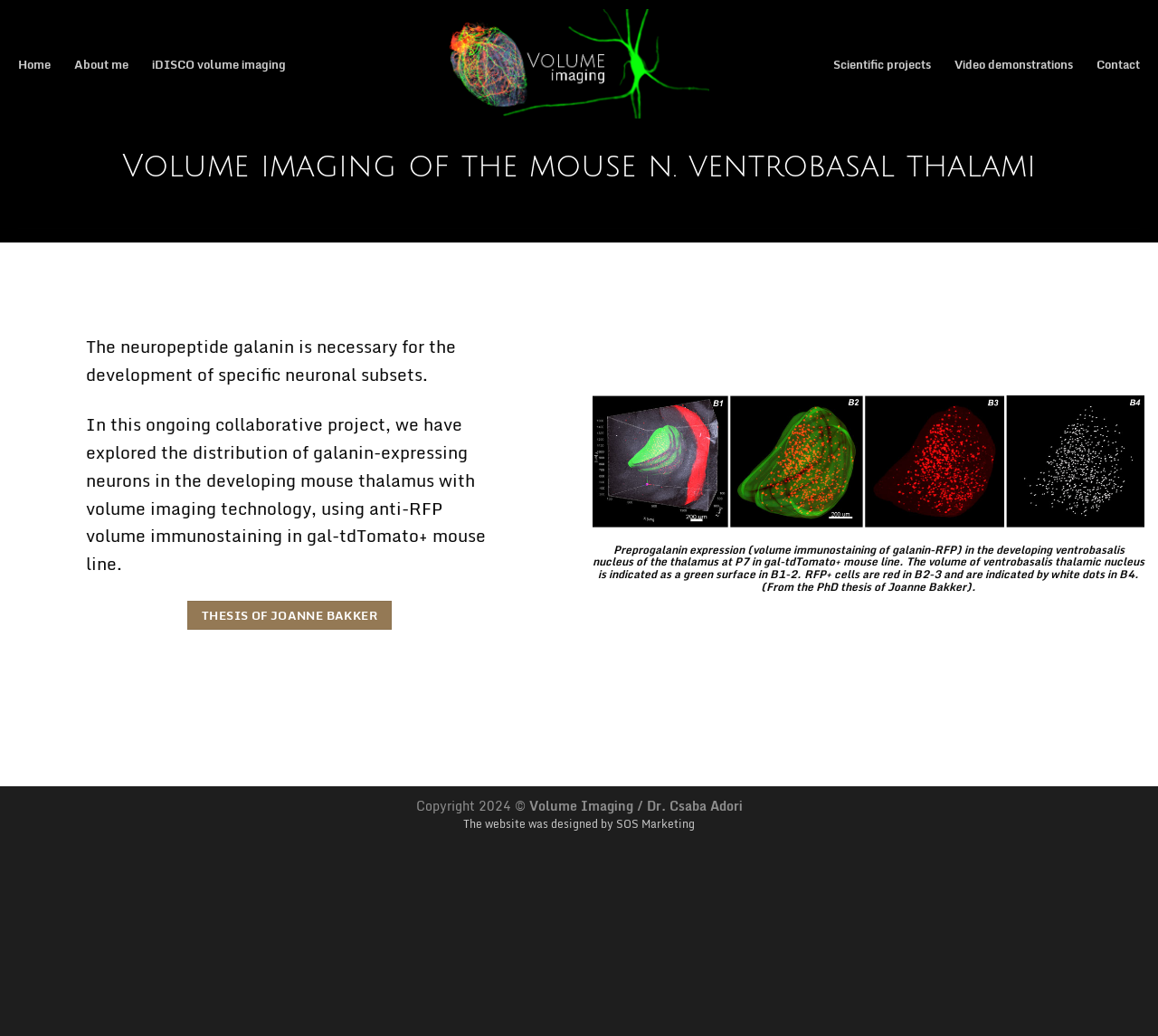Determine the bounding box coordinates of the target area to click to execute the following instruction: "contact the author."

[0.947, 0.046, 0.984, 0.077]